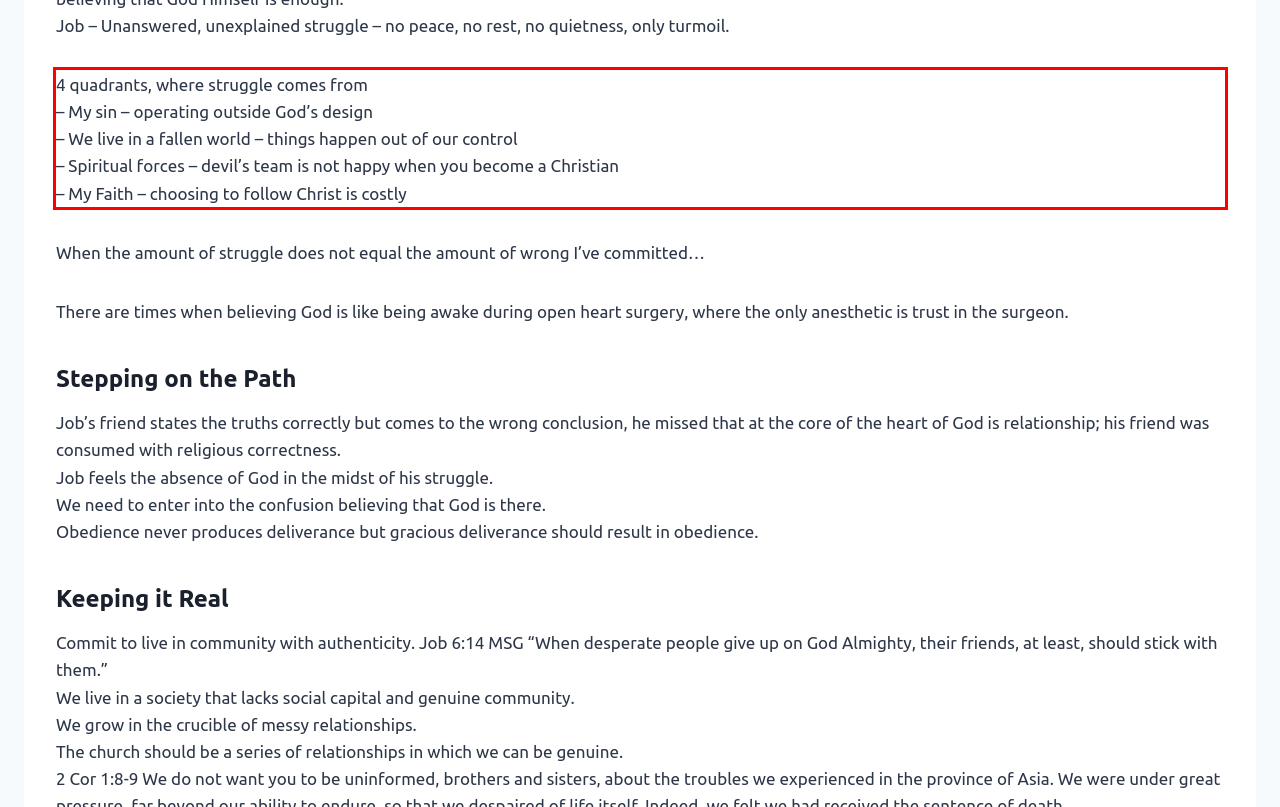Identify the text inside the red bounding box on the provided webpage screenshot by performing OCR.

4 quadrants, where struggle comes from – My sin – operating outside God’s design – We live in a fallen world – things happen out of our control – Spiritual forces – devil’s team is not happy when you become a Christian – My Faith – choosing to follow Christ is costly